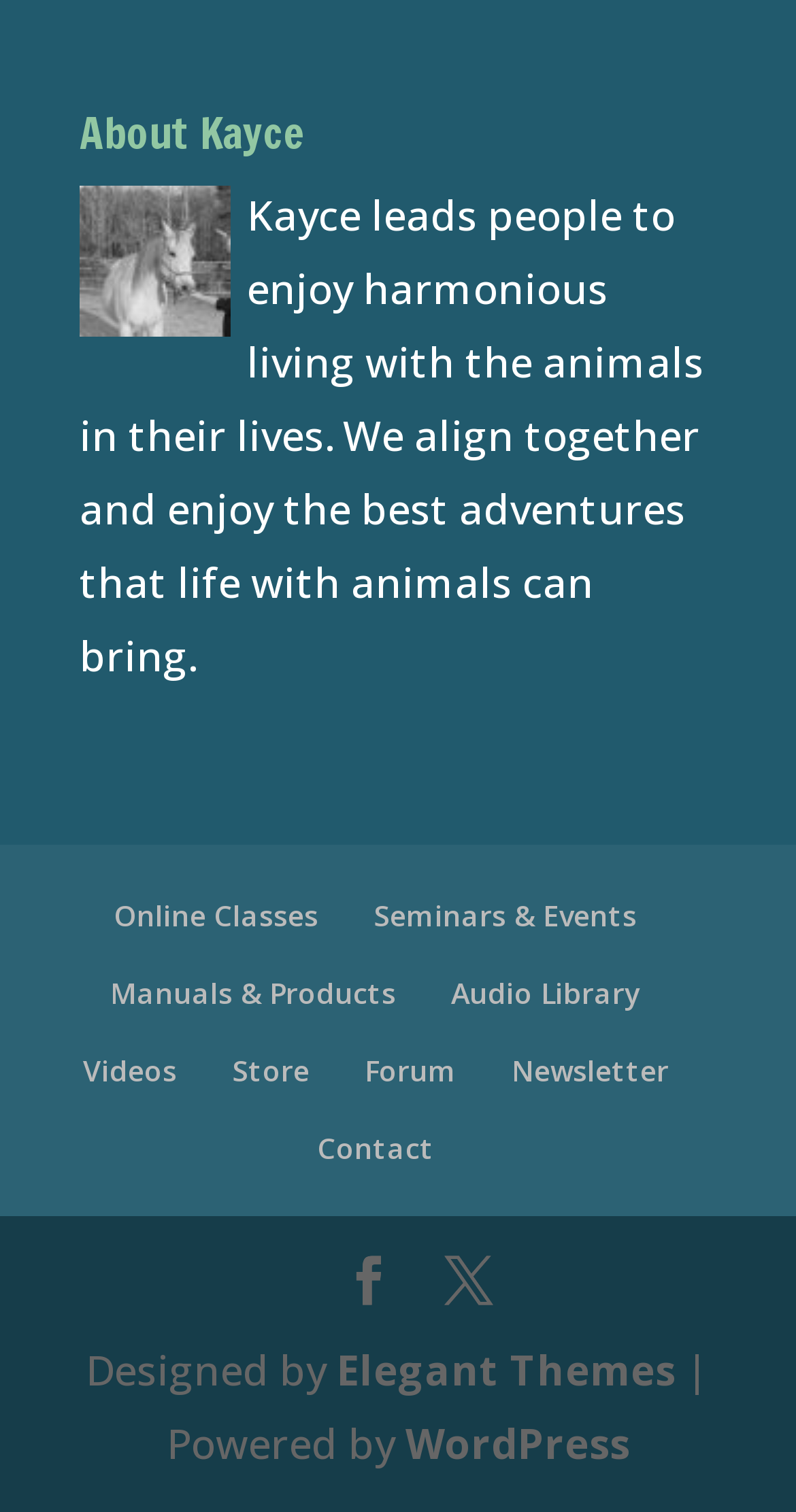Find and indicate the bounding box coordinates of the region you should select to follow the given instruction: "contact Kayce".

[0.399, 0.746, 0.545, 0.771]